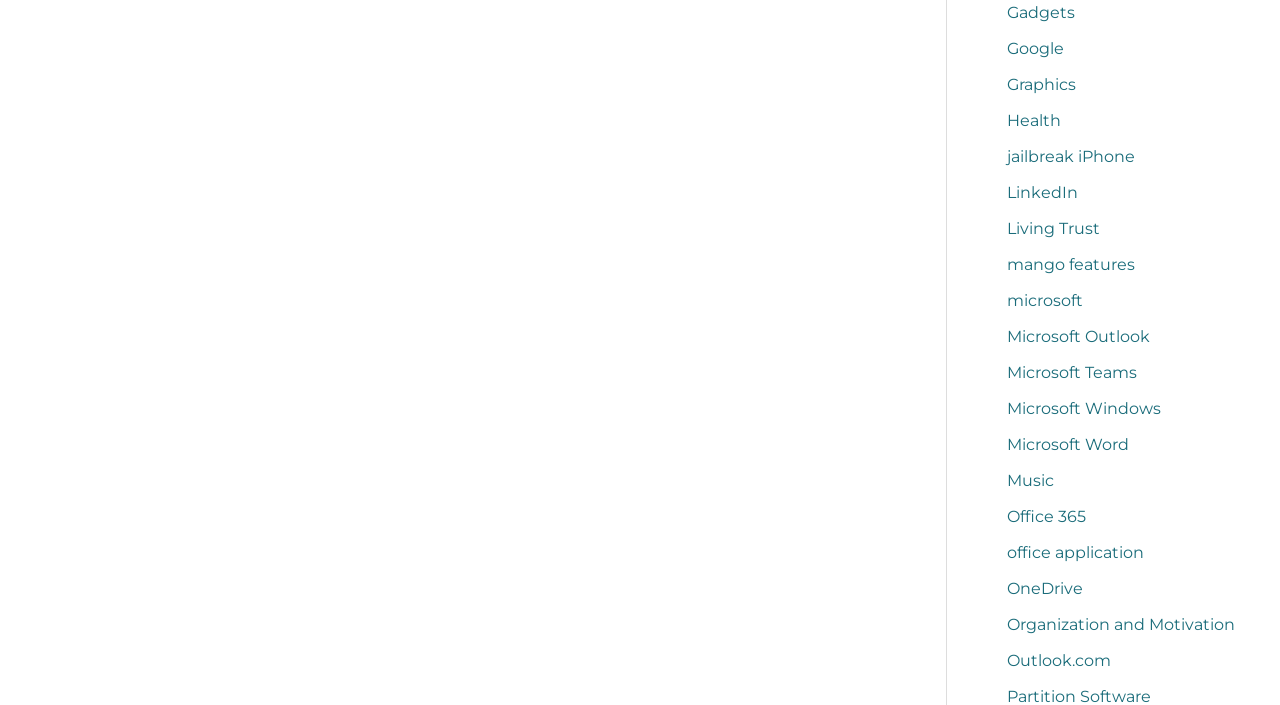Please pinpoint the bounding box coordinates for the region I should click to adhere to this instruction: "Click on Gadgets".

[0.787, 0.005, 0.84, 0.032]